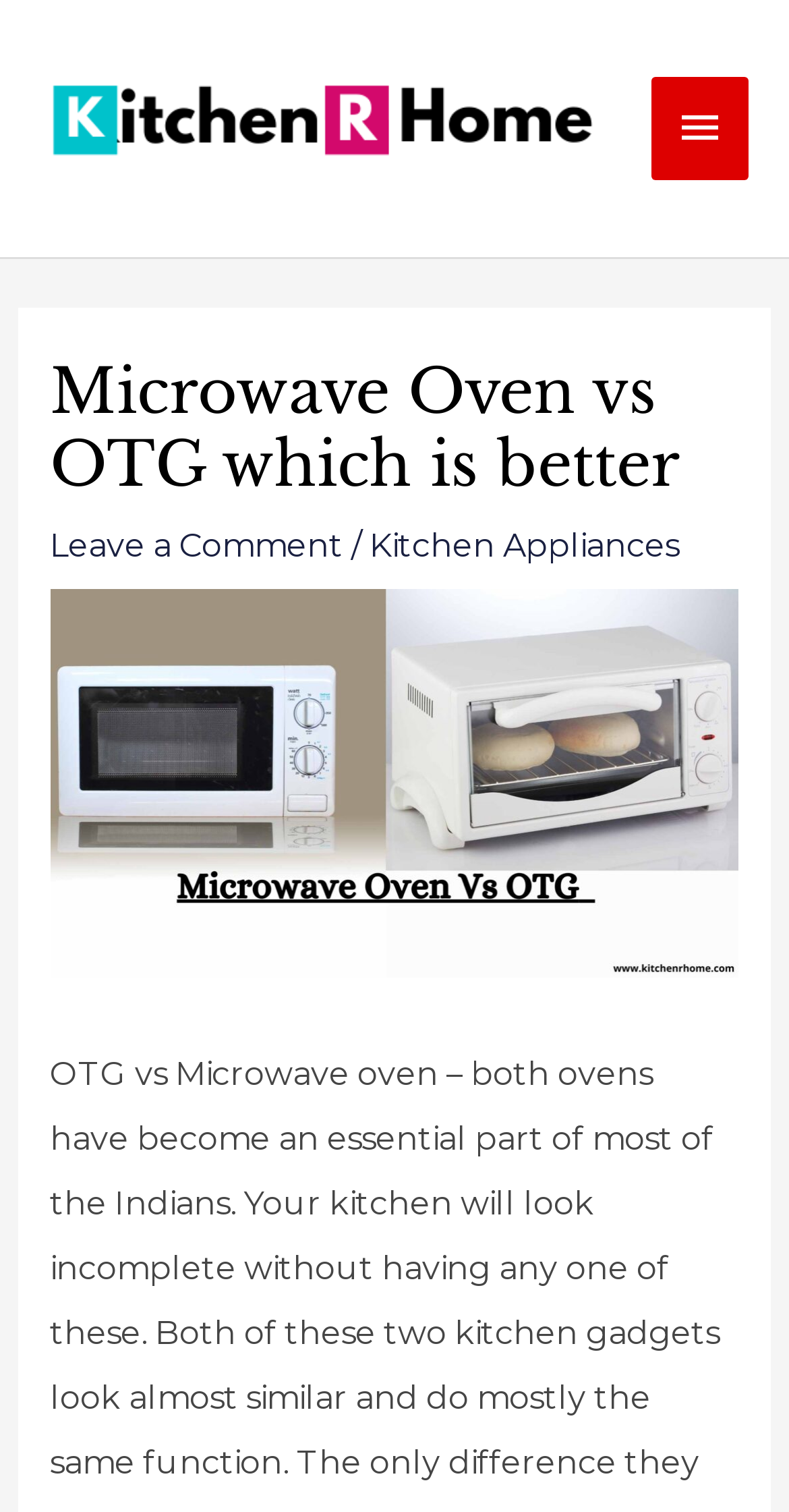Identify the bounding box coordinates for the UI element described as: "English".

None